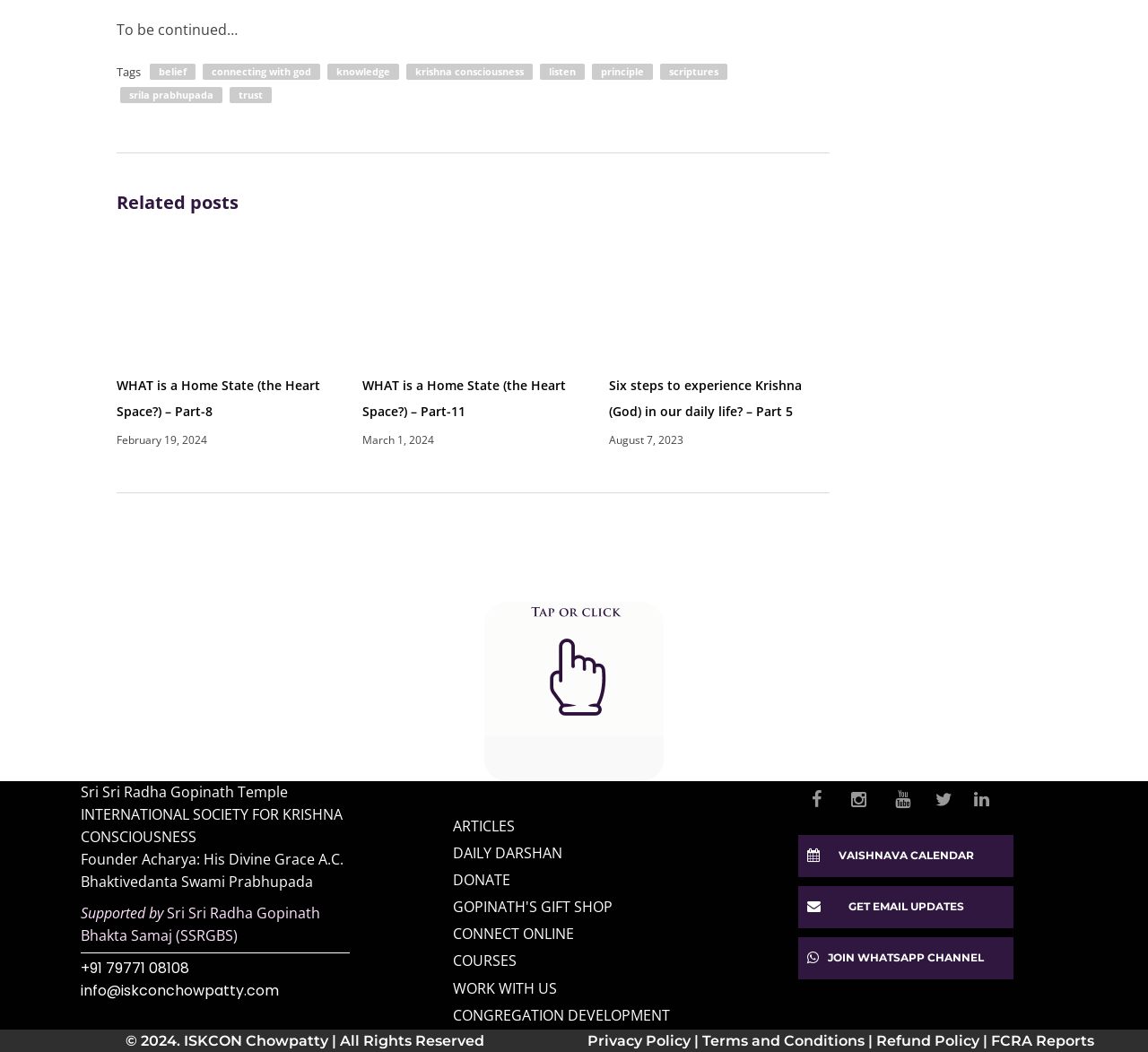Please study the image and answer the question comprehensively:
What is the name of the founder of ISKCON?

The webpage mentions the name of the founder of ISKCON in the footer section, which is 'A.C. Bhaktivedanta Swami Prabhupada'. This information is available in the StaticText element with ID 953.